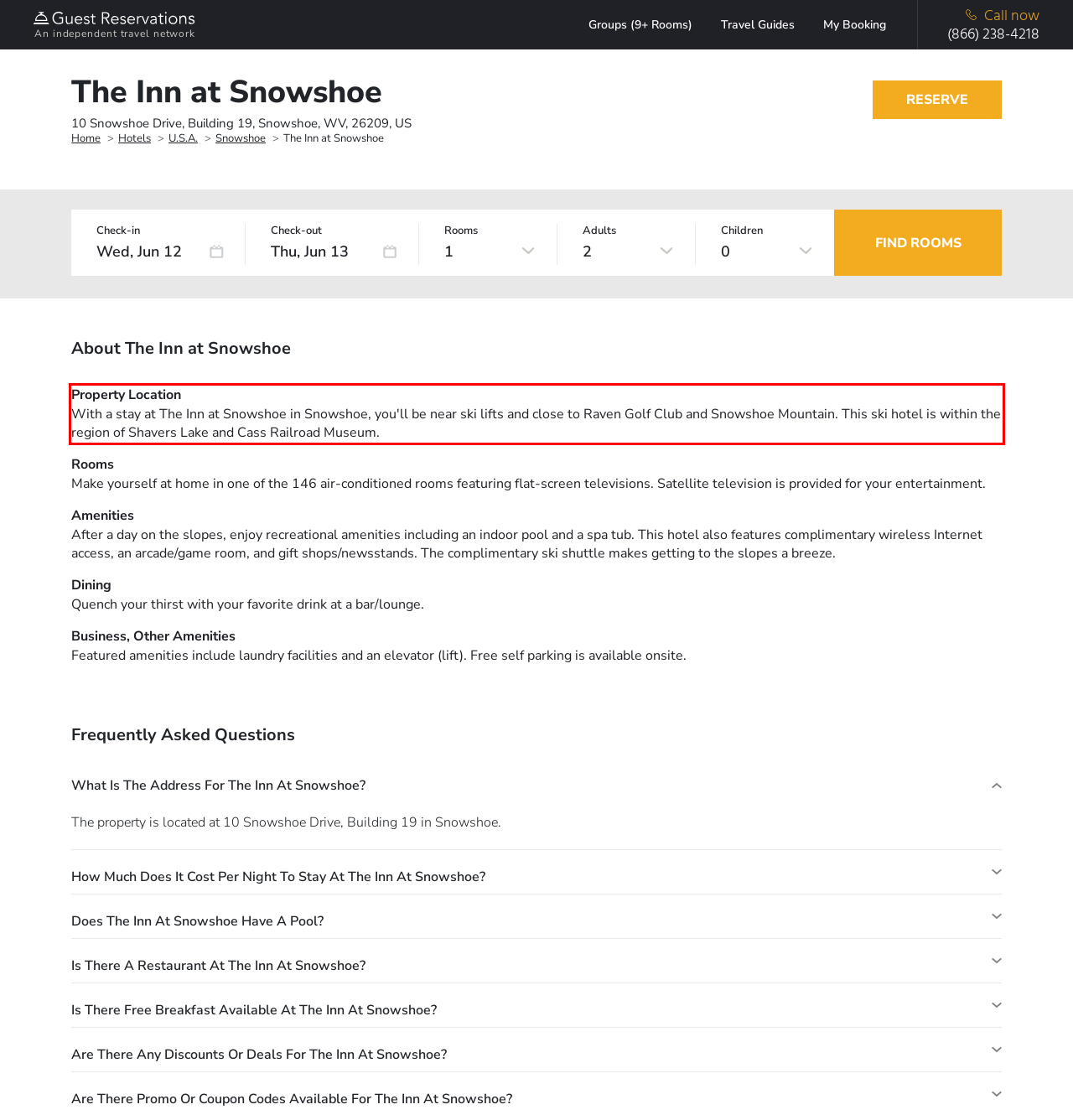In the given screenshot, locate the red bounding box and extract the text content from within it.

Property Location With a stay at The Inn at Snowshoe in Snowshoe, you'll be near ski lifts and close to Raven Golf Club and Snowshoe Mountain. This ski hotel is within the region of Shavers Lake and Cass Railroad Museum.